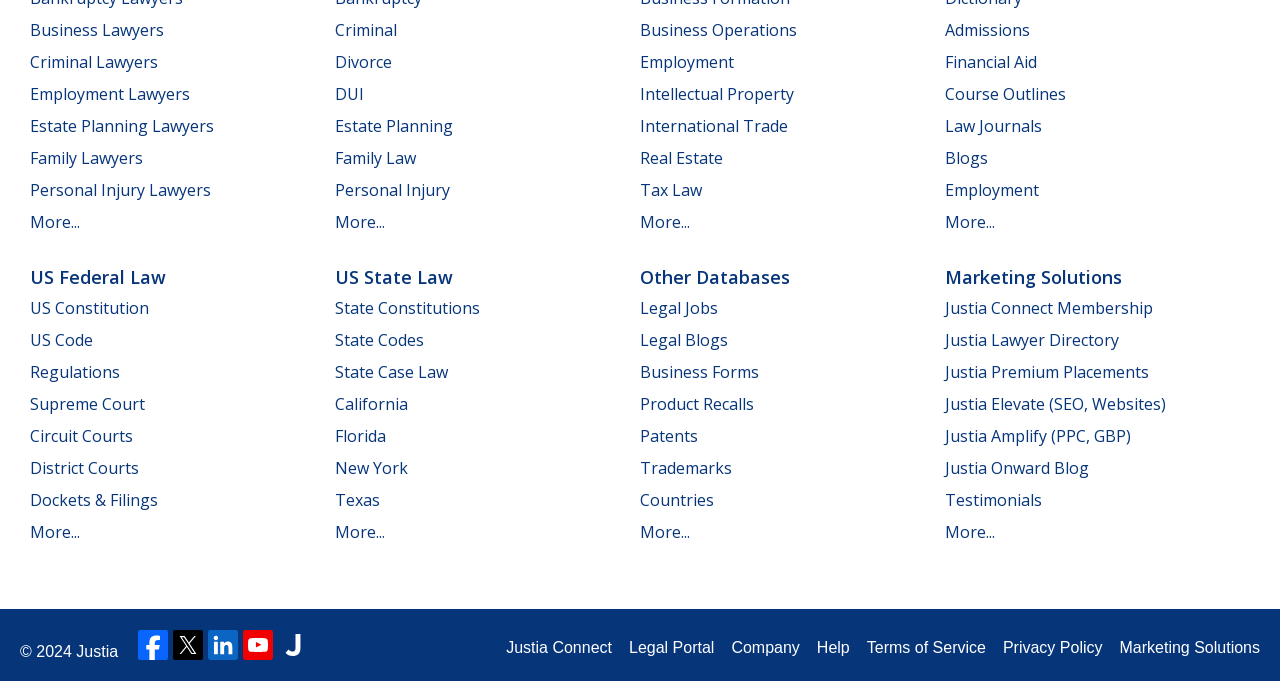Answer the question using only a single word or phrase: 
What is the difference between 'US Federal Law' and 'US State Law' sections?

Federal vs State laws